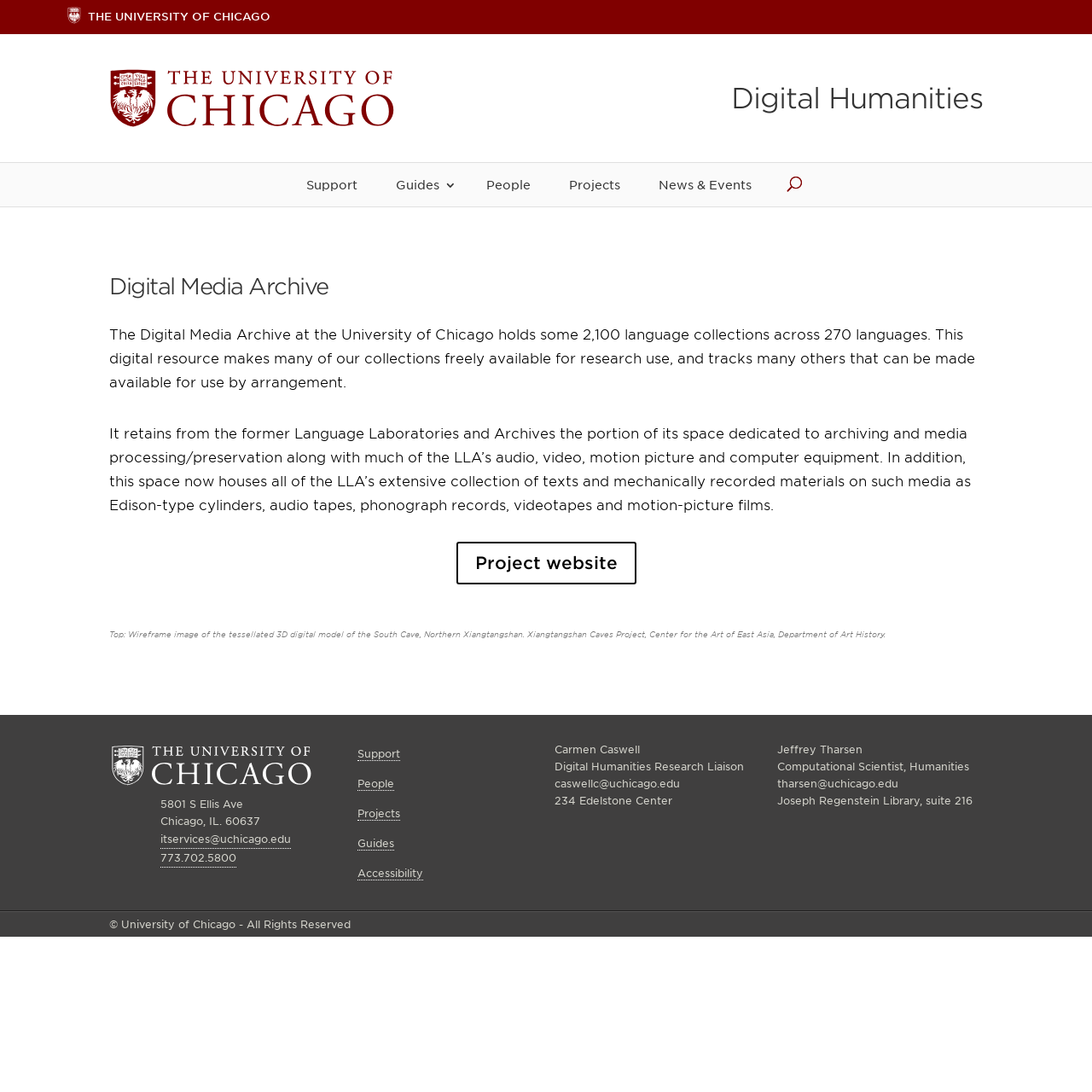Write an exhaustive caption that covers the webpage's main aspects.

The webpage is about the Digital Media Archive at the University of Chicago, which is part of the Digital Humanities department. At the top, there is a navigation menu with links to "THE UNIVERSITY OF CHICAGO", "Digital Humanities", "Support", "Guides", "People", "Projects", and "News & Events". Below the navigation menu, there is a prominent heading "Digital Humanities" and an image related to Digital Humanities.

The main content of the page is an article that describes the Digital Media Archive. The article has a heading "Digital Media Archive" and provides information about the archive, including its language collections and equipment. The text is divided into three paragraphs, with the first paragraph introducing the archive, the second paragraph describing its equipment and collections, and the third paragraph mentioning a project website.

To the right of the article, there is a link to a project website. Below the article, there is a section with contact information, including an image of the University of Chicago, an address, phone number, and email address. There are also links to "Support", "People", "Projects", "Guides", and "Accessibility" in this section.

Further down, there are two sections with information about staff members, including their names, titles, email addresses, and office locations. At the very bottom of the page, there is a copyright notice "© University of Chicago - All Rights Reserved".